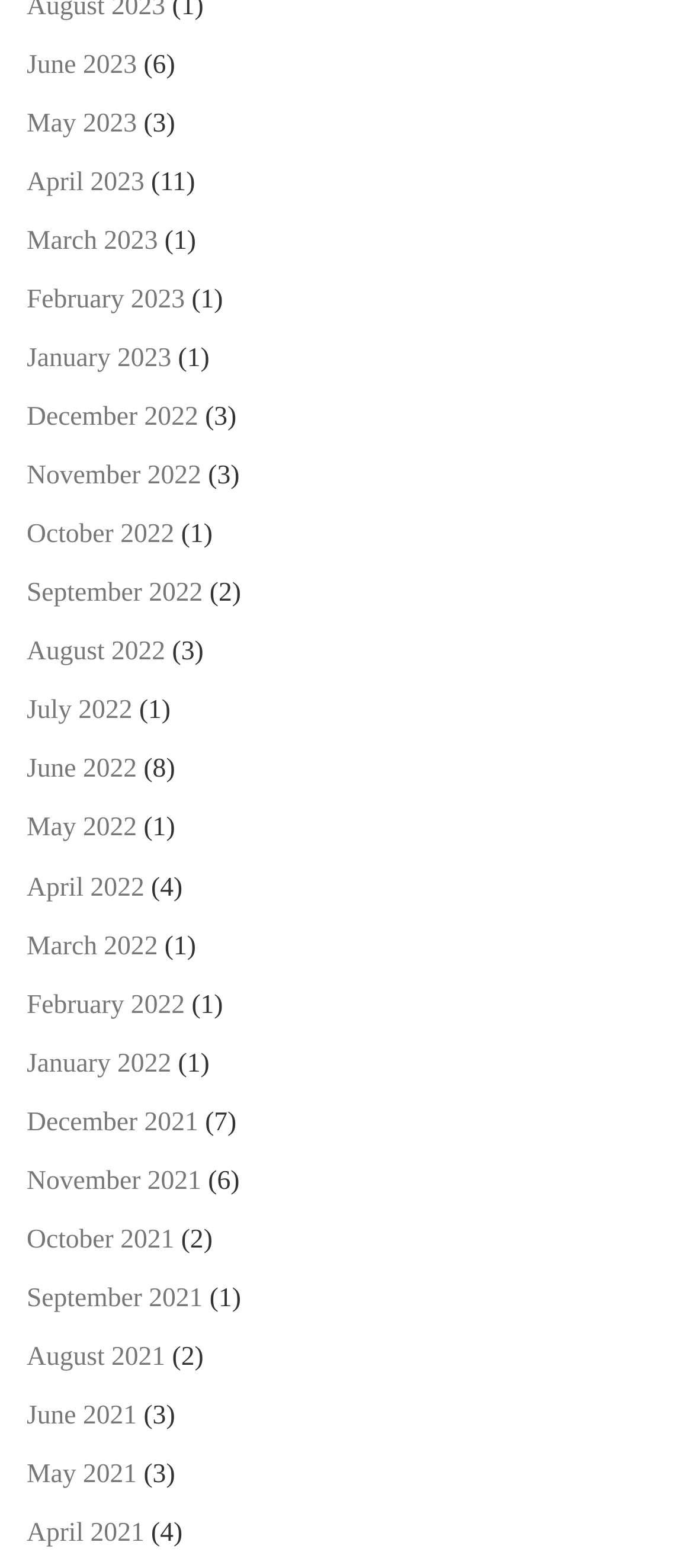Using the information in the image, give a detailed answer to the following question: What is the most recent month listed?

By examining the list of links on the webpage, I found that the most recent month listed is June 2023, which is the first link on the list.